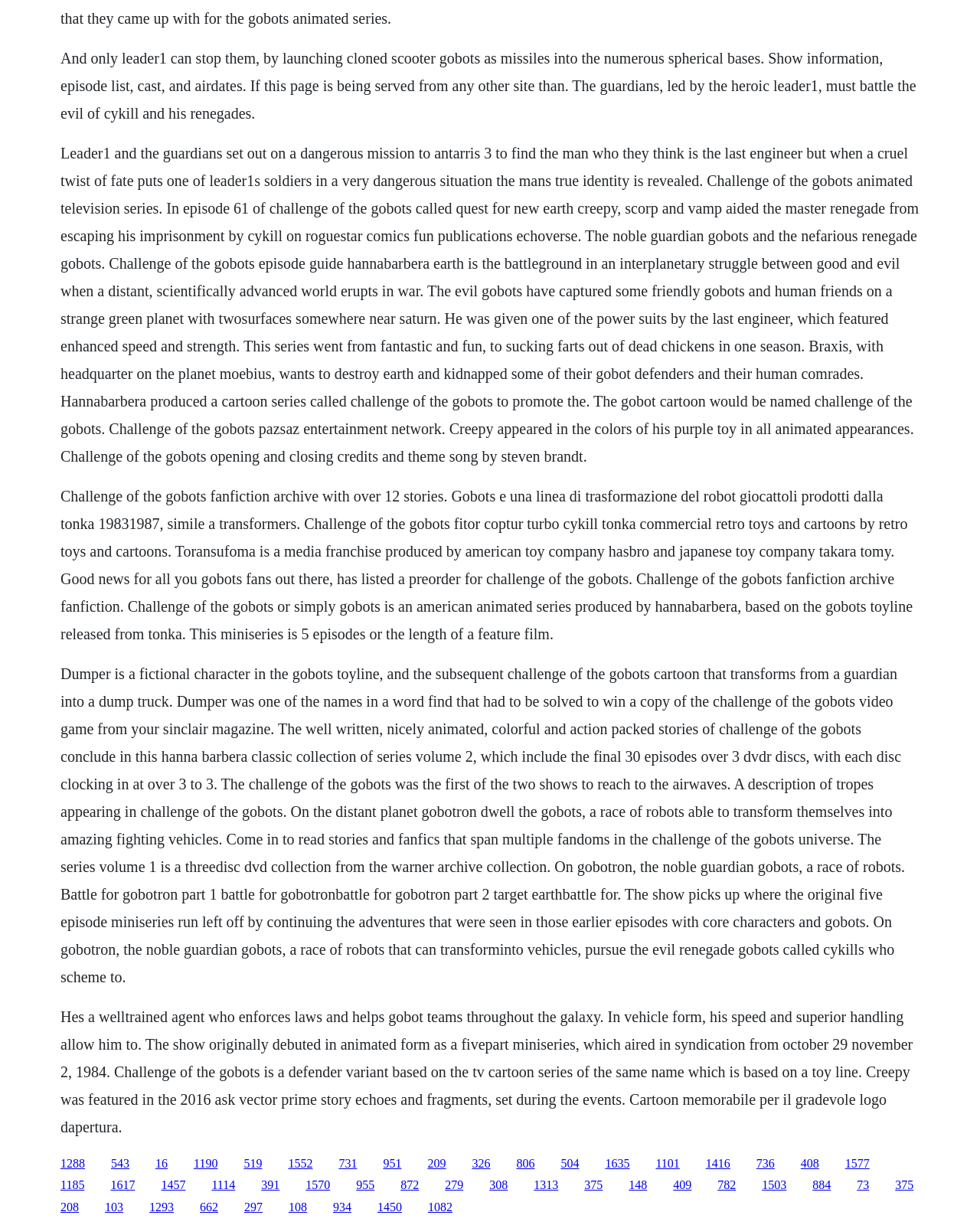Identify the bounding box coordinates for the region to click in order to carry out this instruction: "Click on LOGIN/REGISTER". Provide the coordinates using four float numbers between 0 and 1, formatted as [left, top, right, bottom].

None